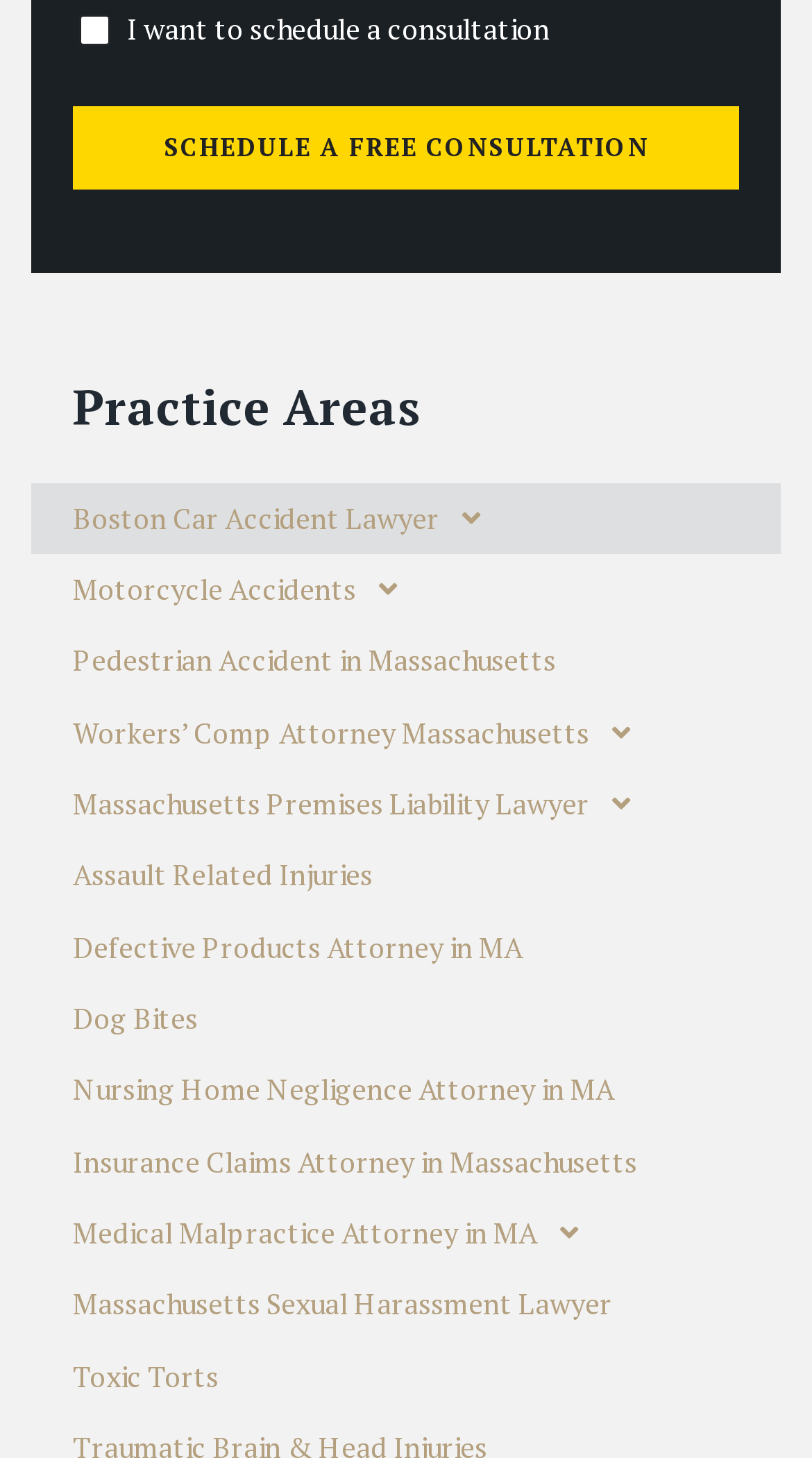Provide a brief response to the question using a single word or phrase: 
What type of lawyers are listed on this webpage?

Accident lawyers